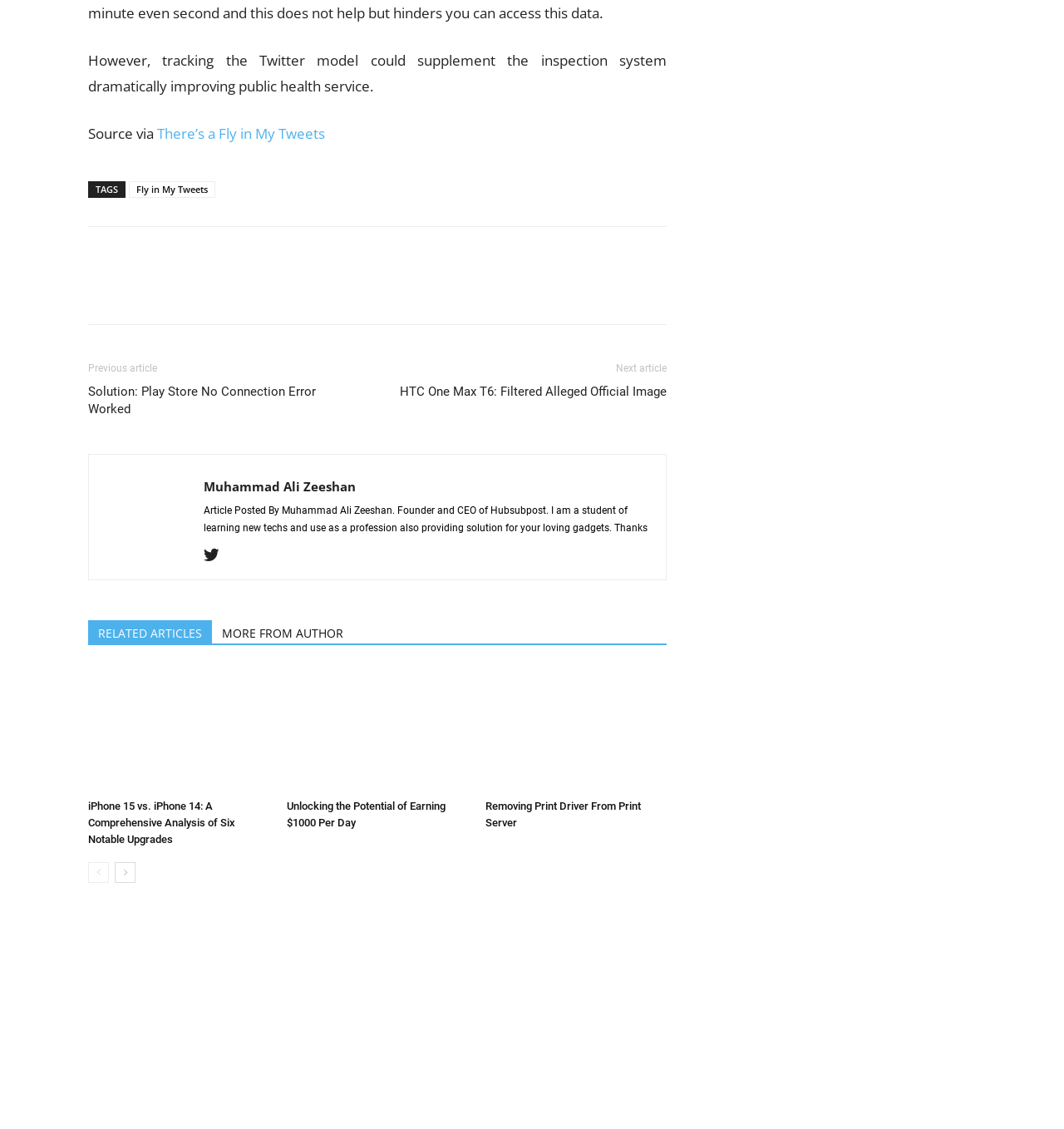Answer the question in one word or a short phrase:
How many social media icons are there in the footer?

6